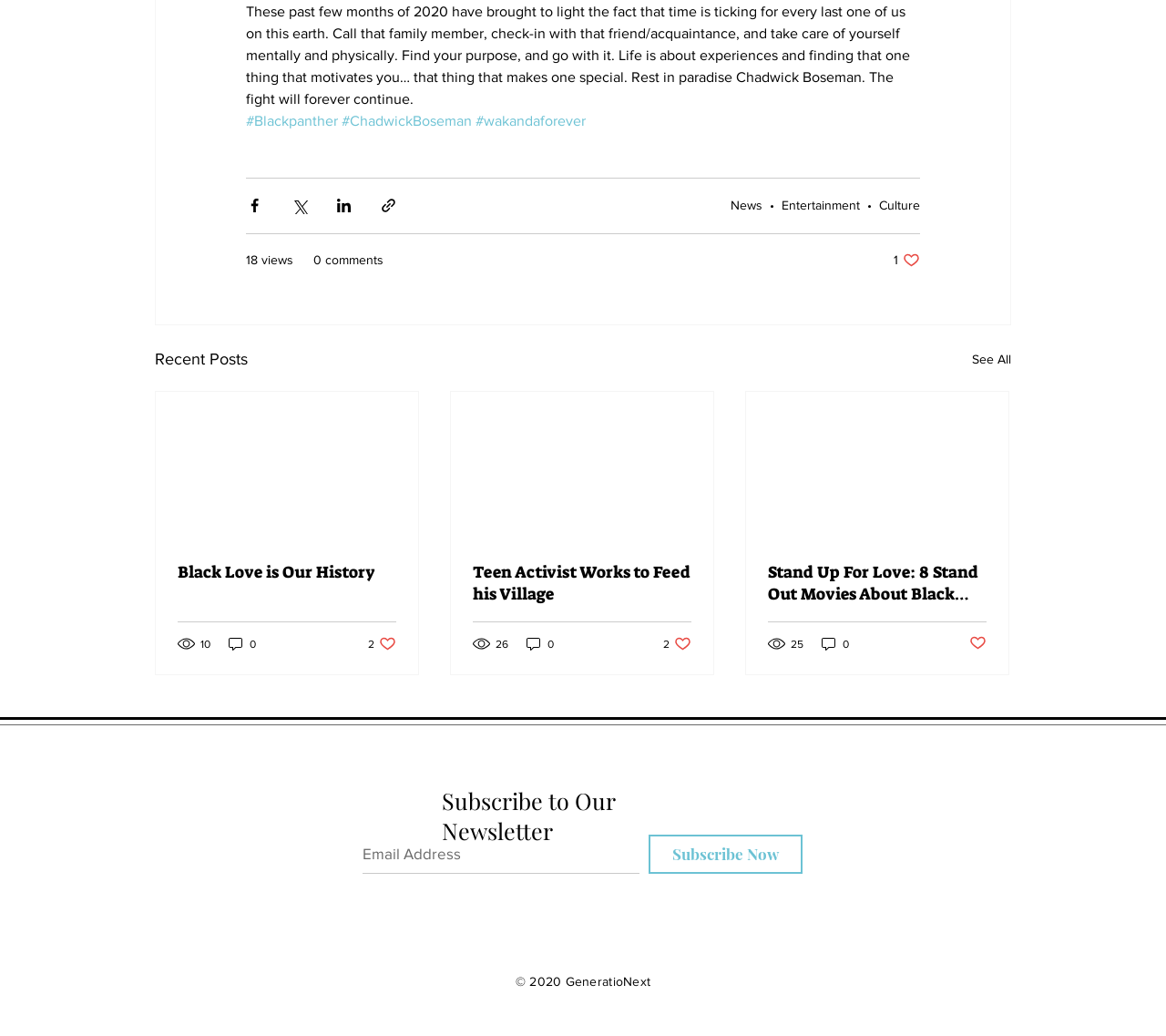Identify the bounding box coordinates necessary to click and complete the given instruction: "Subscribe to Our Newsletter".

[0.556, 0.805, 0.688, 0.843]